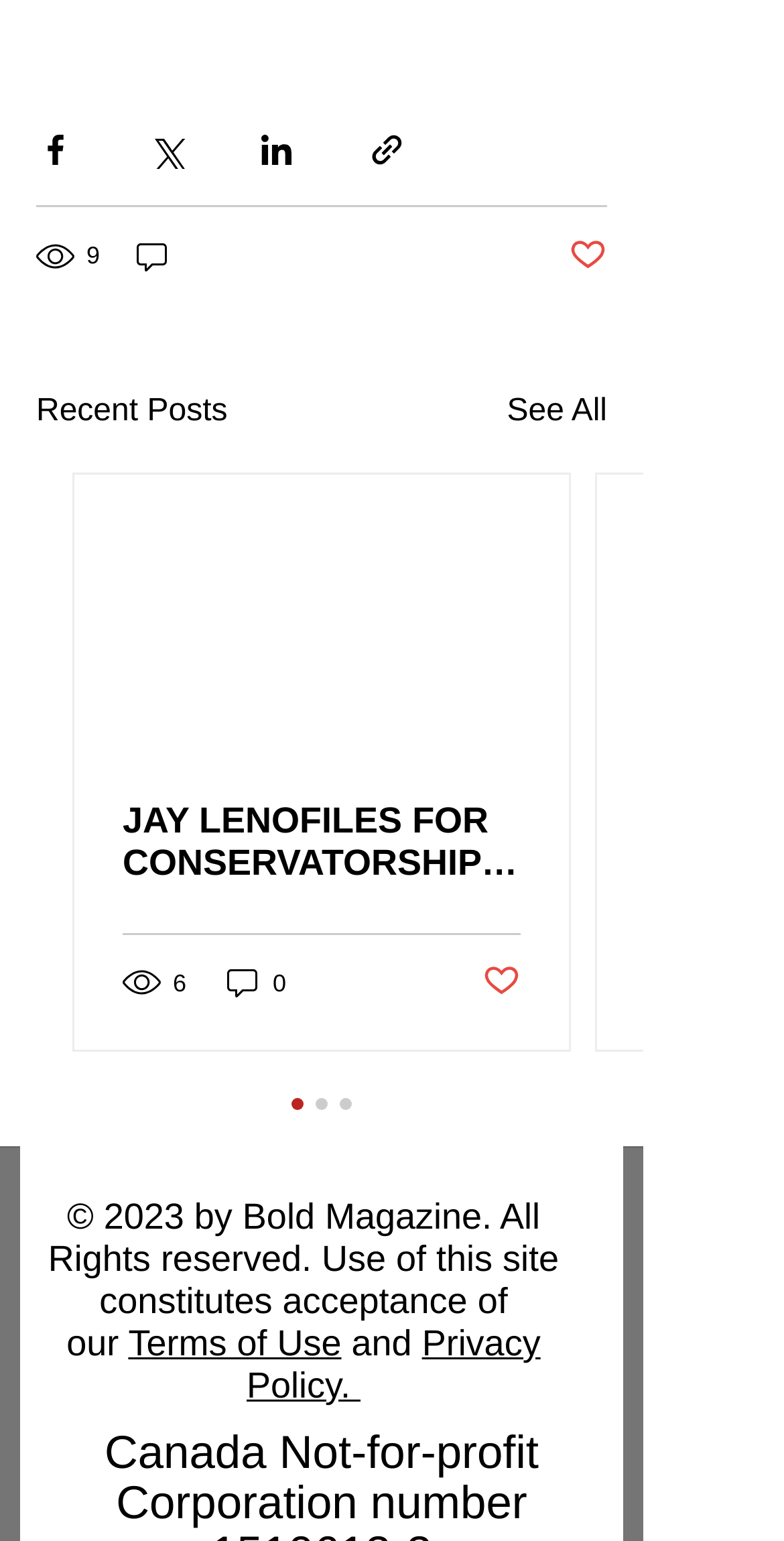Utilize the details in the image to thoroughly answer the following question: What is the status of the like button for the first post?

I looked at the button next to the first post, which says 'Post not marked as liked', and found that the like button for the first post is not marked as liked.